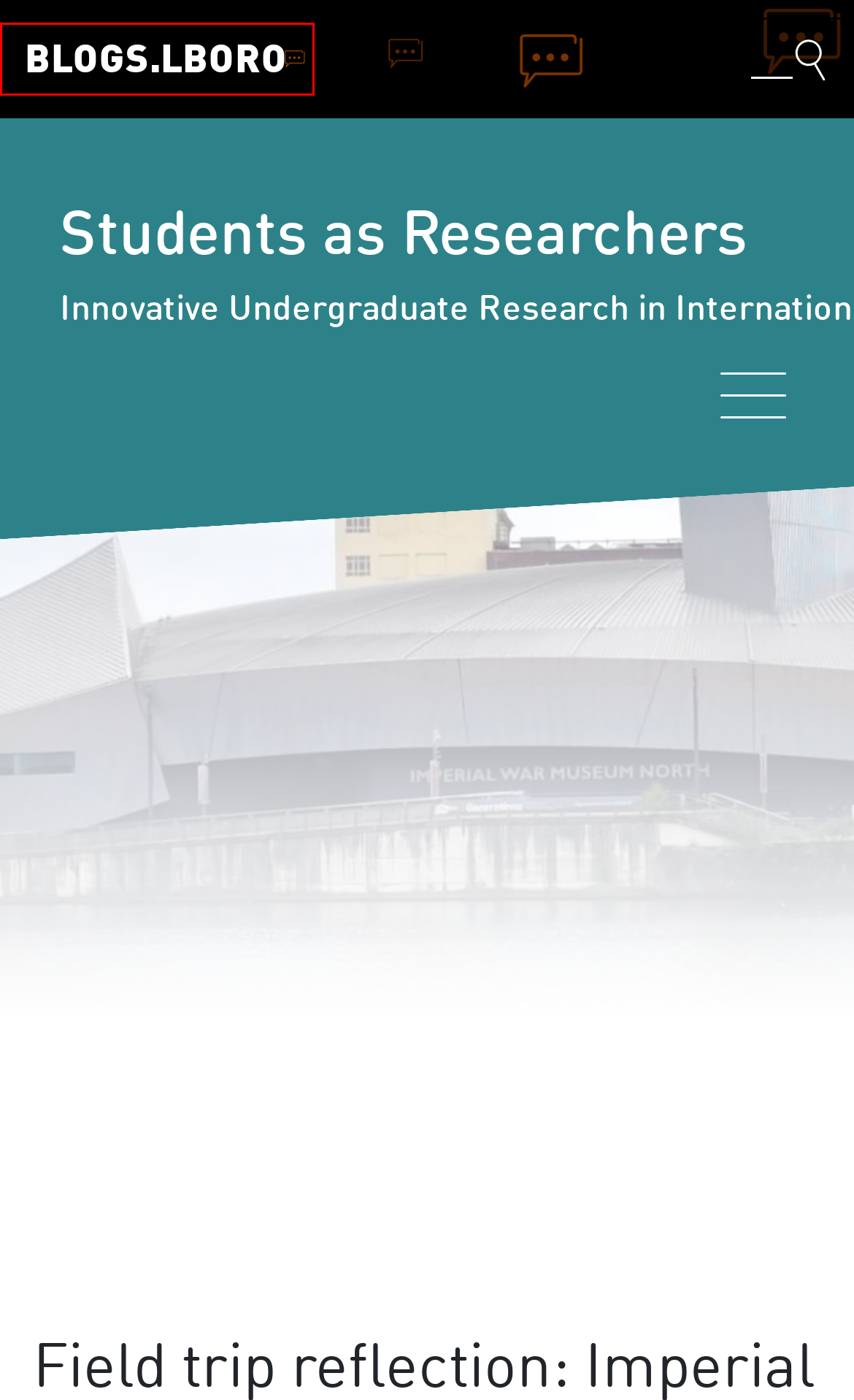Analyze the screenshot of a webpage with a red bounding box and select the webpage description that most accurately describes the new page resulting from clicking the element inside the red box. Here are the candidates:
A. Beating hearts of the community? Pubs and the politics of nostalgia. – Students as Researchers
B. Your privacy | Your privacy | Loughborough University
C. Sport – Students as Researchers
D. Students as Researchers – Lboro Blogs
E. Nostalgia – Students as Researchers
F. Peter Yeandle – Students as Researchers
G. History – Students as Researchers
H. Home | Loughborough University

H